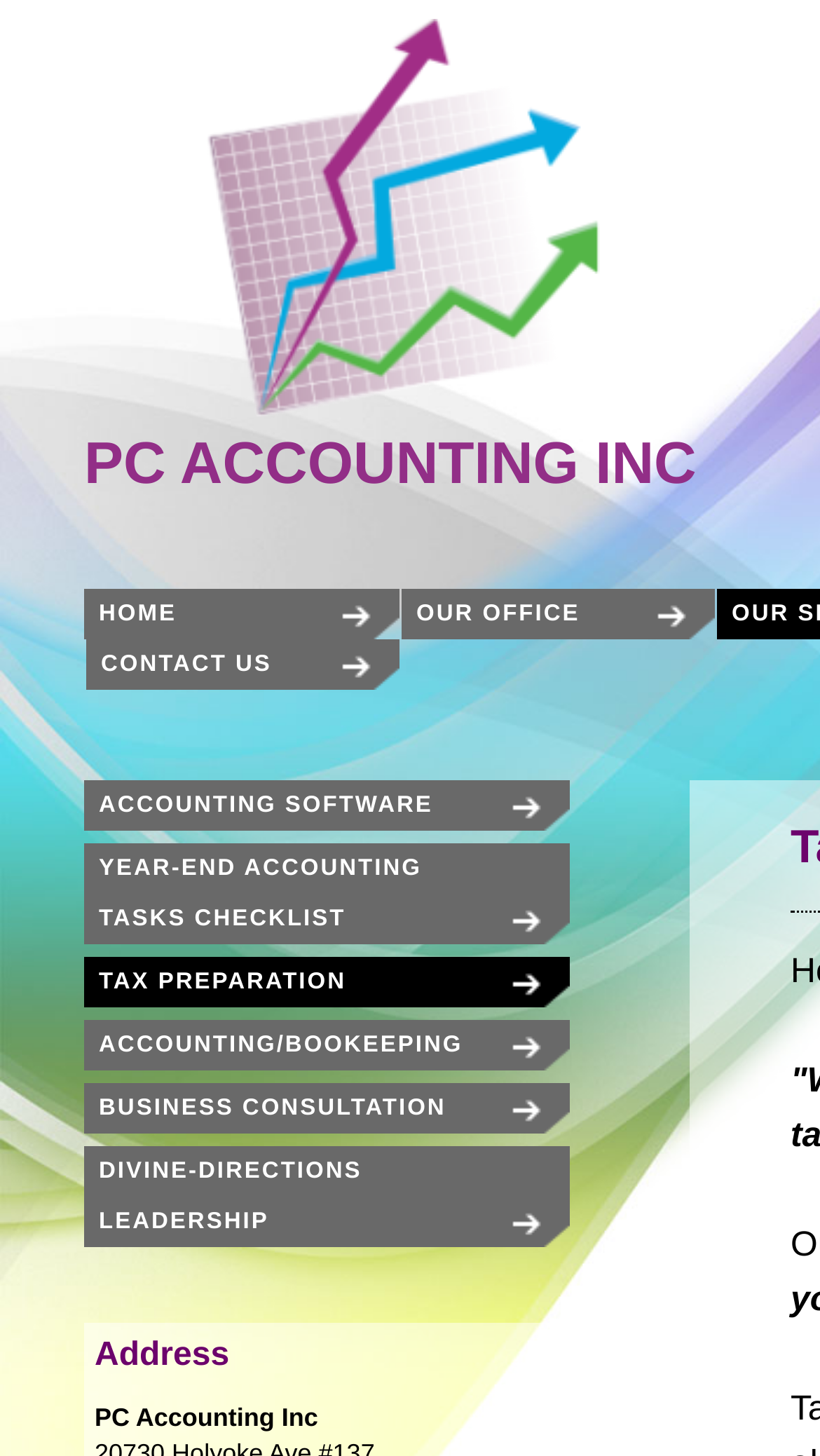Generate a thorough caption detailing the webpage content.

The webpage is about PC Accounting Inc, a company that provides tax consultation services. At the top left of the page, there is a logo in the form of an SVG image, accompanied by the company name "PC ACCOUNTING INC" in bold text. Below the logo, there is a navigation menu with links to different sections of the website, including "HOME", "OUR OFFICE", "CONTACT US", "ACCOUNTING SOFTWARE", "YEAR-END ACCOUNTING TASKS CHECKLIST", "TAX PREPARATION", "ACCOUNTING/BOOKEEPING", "BUSINESS CONSULTATION", and "DIVINE-DIRECTIONS LEADERSHIP". 

At the bottom of the page, there is a section with the heading "Address", which displays the company's address, "PC Accounting Inc". There are also two empty spaces on the right side of the page, indicated by blank static text elements.